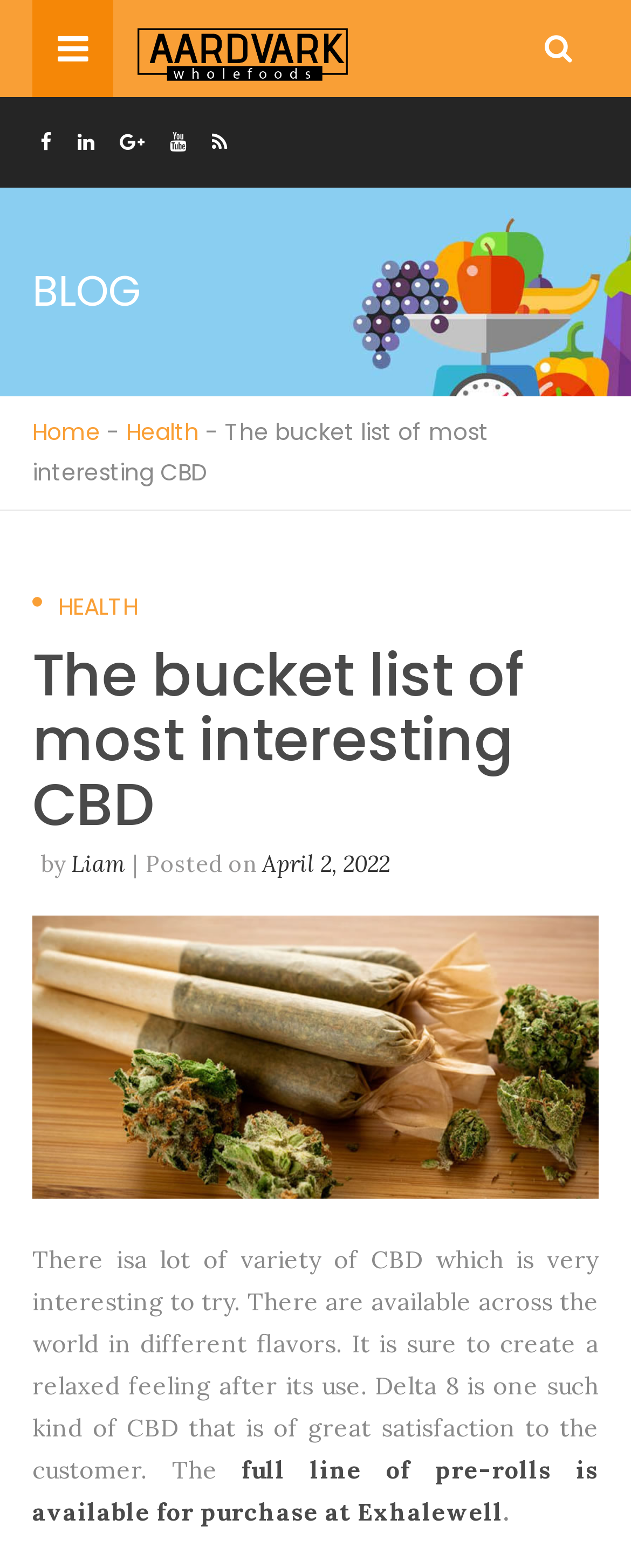Examine the screenshot and answer the question in as much detail as possible: What is the category of the blog post?

I determined the category of the blog post by looking at the navigation menu, where I found a link labeled 'Health' next to 'Home'. This suggests that the current blog post is categorized under 'Health'.